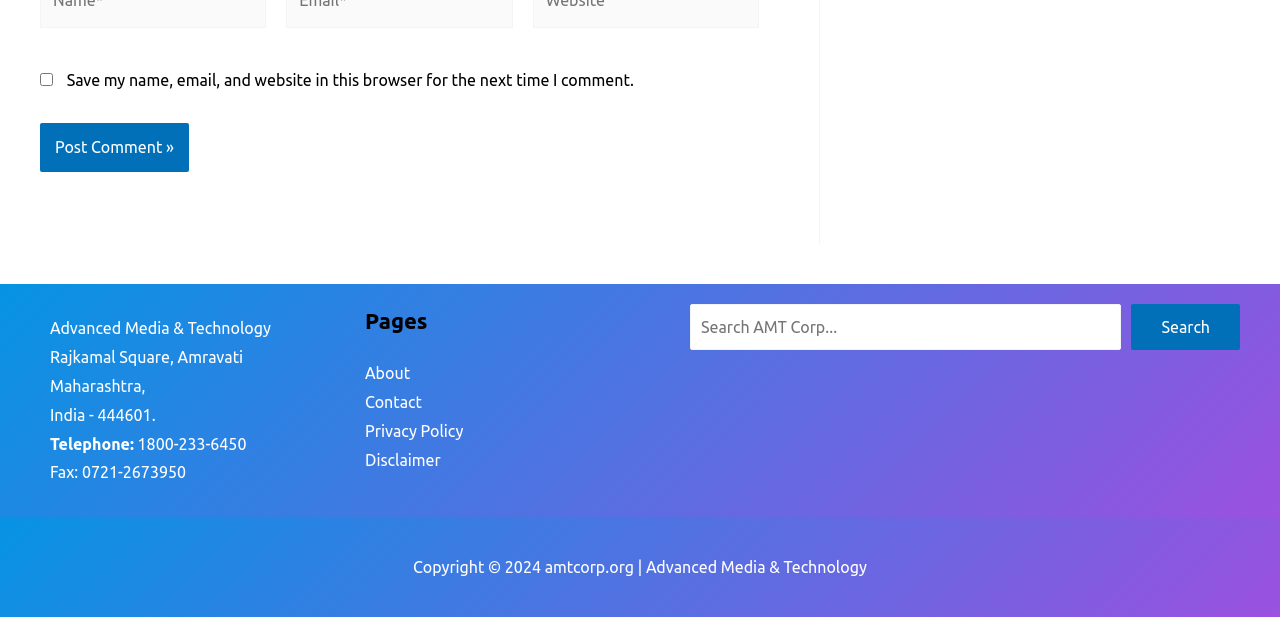Determine the bounding box coordinates of the element's region needed to click to follow the instruction: "Search for something". Provide these coordinates as four float numbers between 0 and 1, formatted as [left, top, right, bottom].

[0.539, 0.493, 0.876, 0.568]